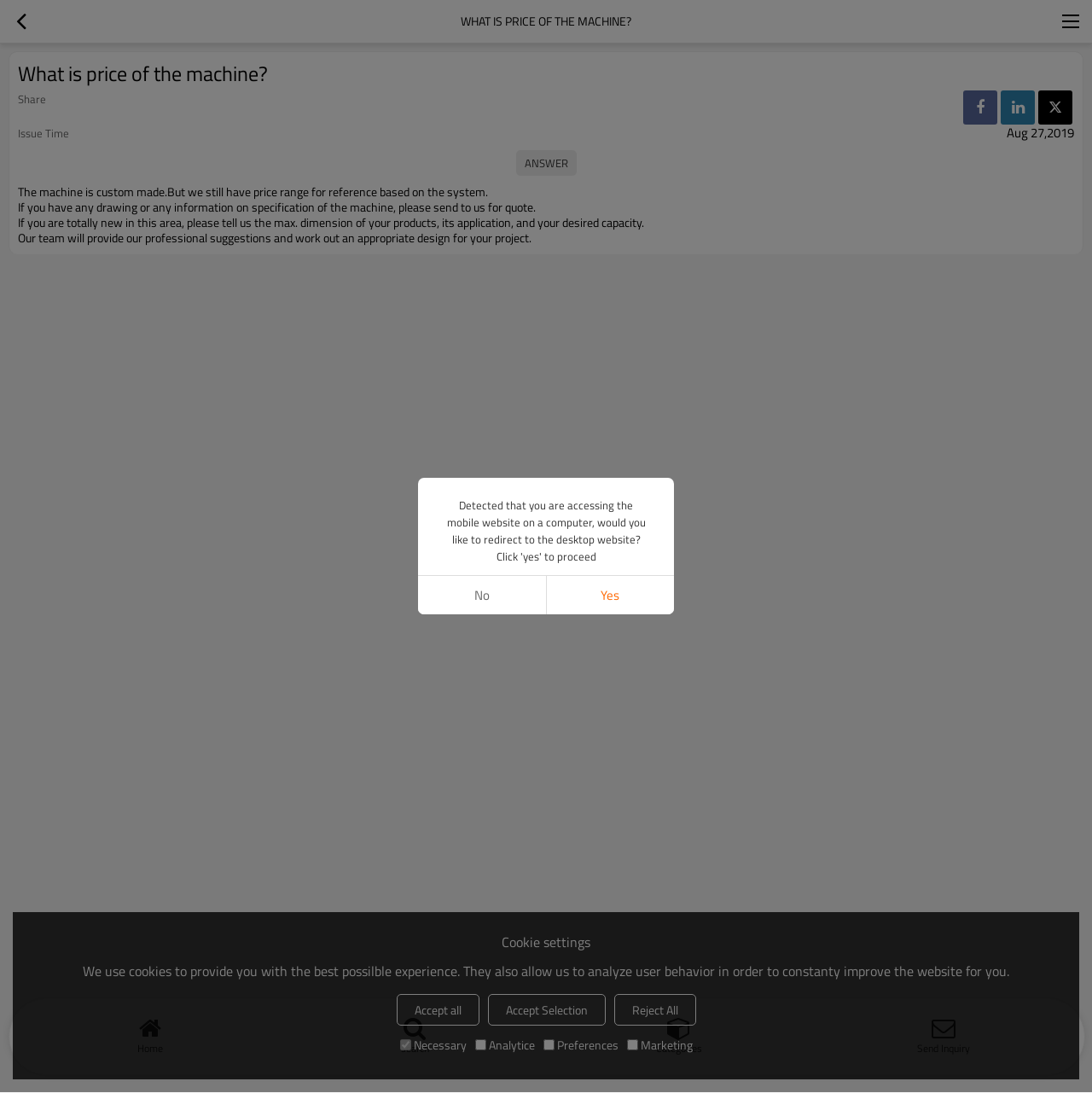Please find the bounding box coordinates of the element's region to be clicked to carry out this instruction: "Click the send inquiry button".

[0.743, 0.922, 0.985, 0.967]